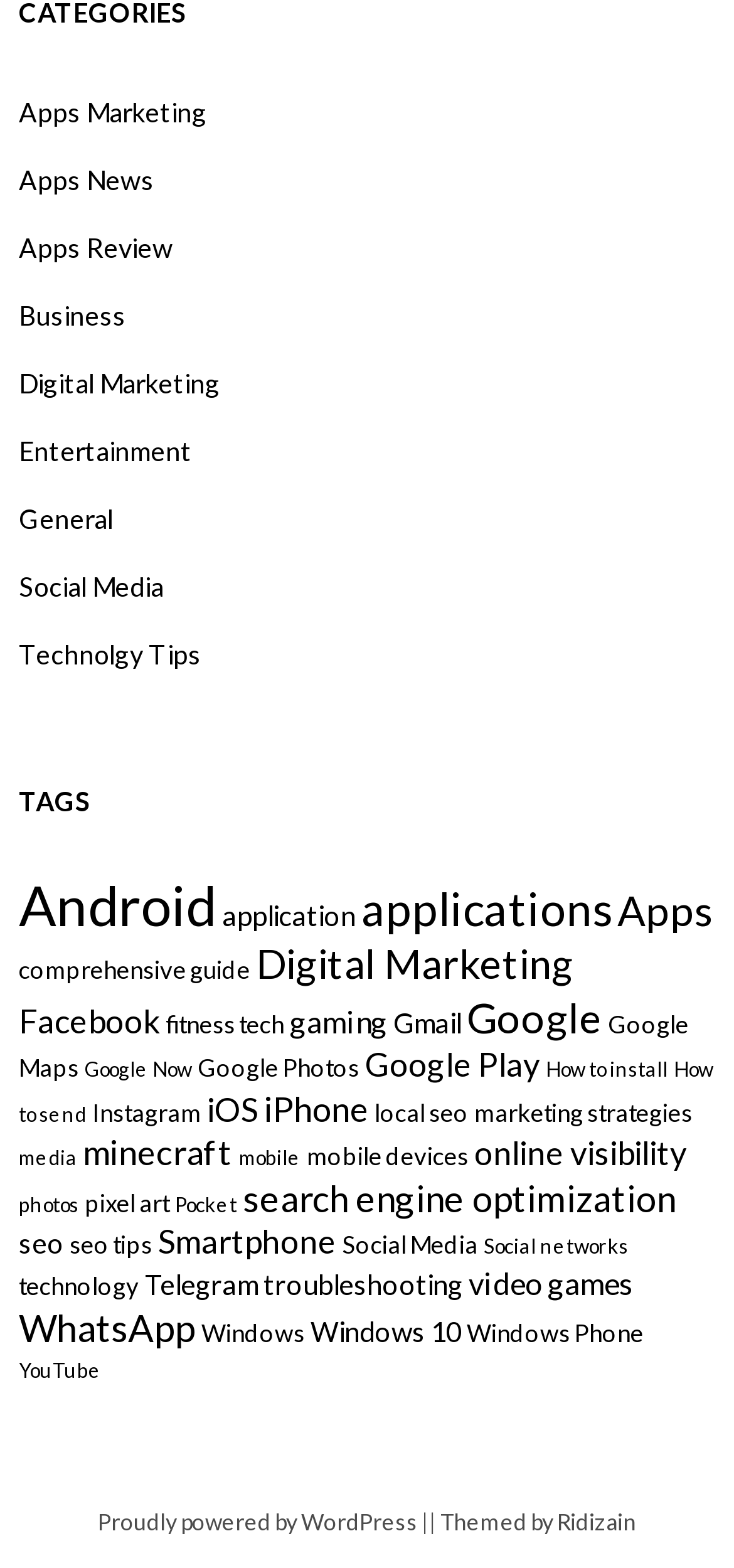Locate the bounding box coordinates of the UI element described by: "Themed by Ridizain". Provide the coordinates as four float numbers between 0 and 1, formatted as [left, top, right, bottom].

[0.6, 0.962, 0.867, 0.98]